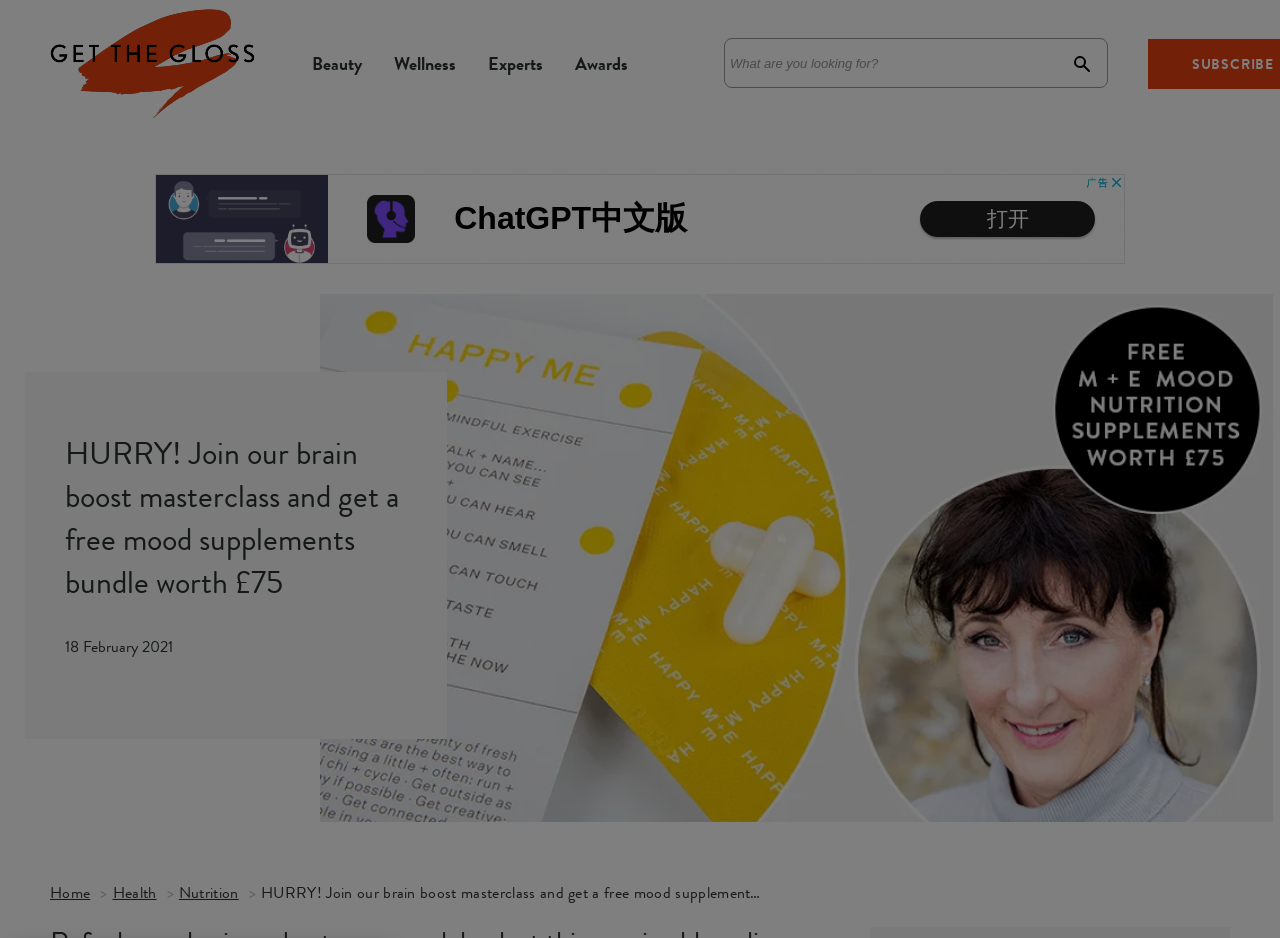Please determine the bounding box coordinates of the element to click on in order to accomplish the following task: "Enter text in the text box". Ensure the coordinates are four float numbers ranging from 0 to 1, i.e., [left, top, right, bottom].

[0.566, 0.04, 0.866, 0.093]